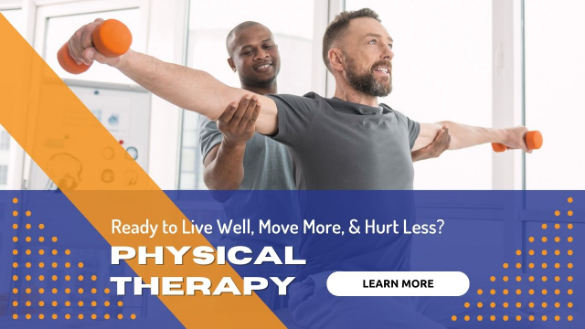What is the purpose of the 'LEARN MORE' button?
Please look at the screenshot and answer using one word or phrase.

To invite further exploration